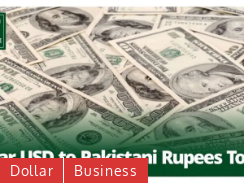Using a single word or phrase, answer the following question: 
What are the labels at the bottom of the image?

Dollar and Business